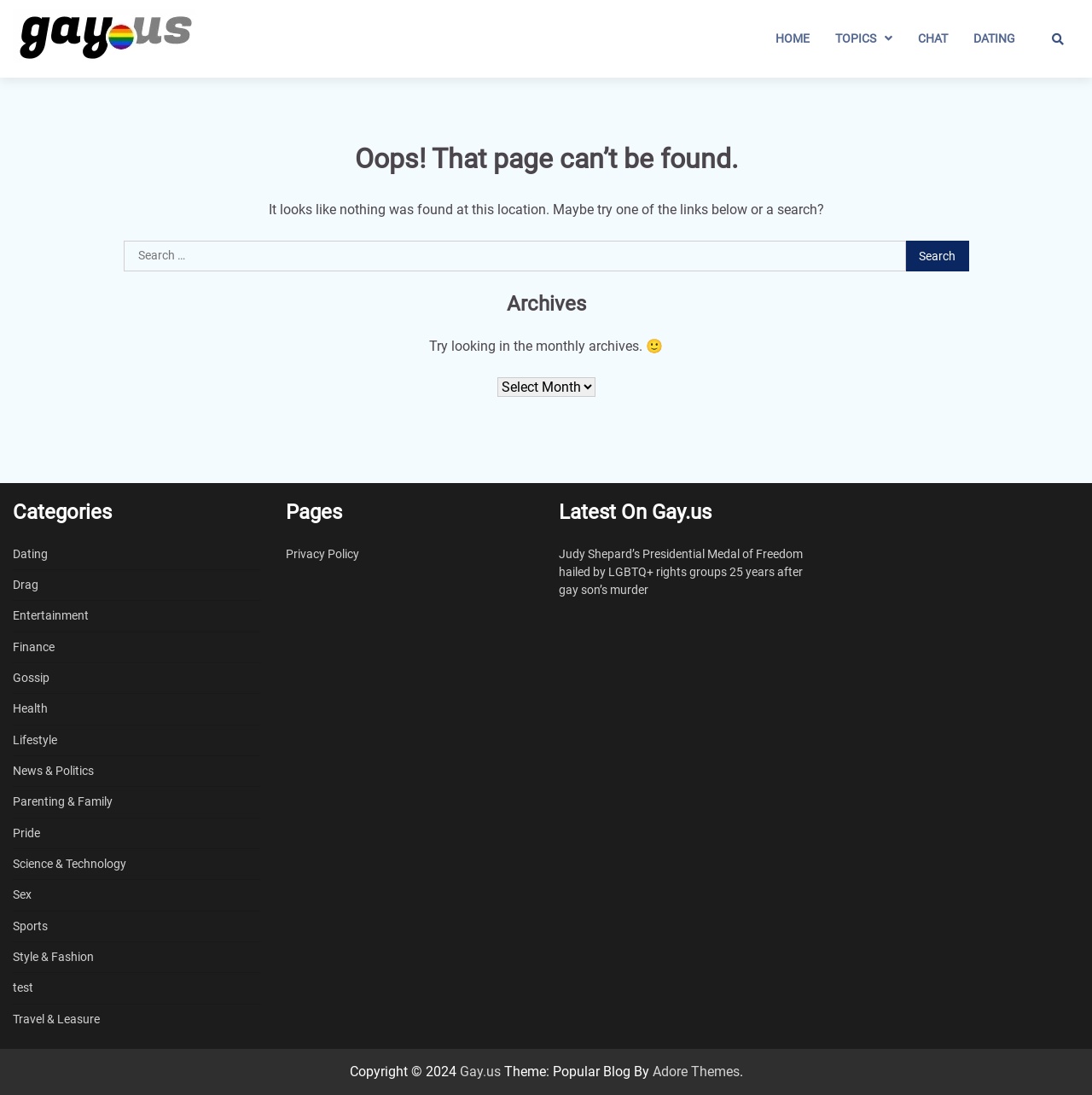Identify and provide the bounding box for the element described by: "Finance".

[0.012, 0.584, 0.05, 0.597]